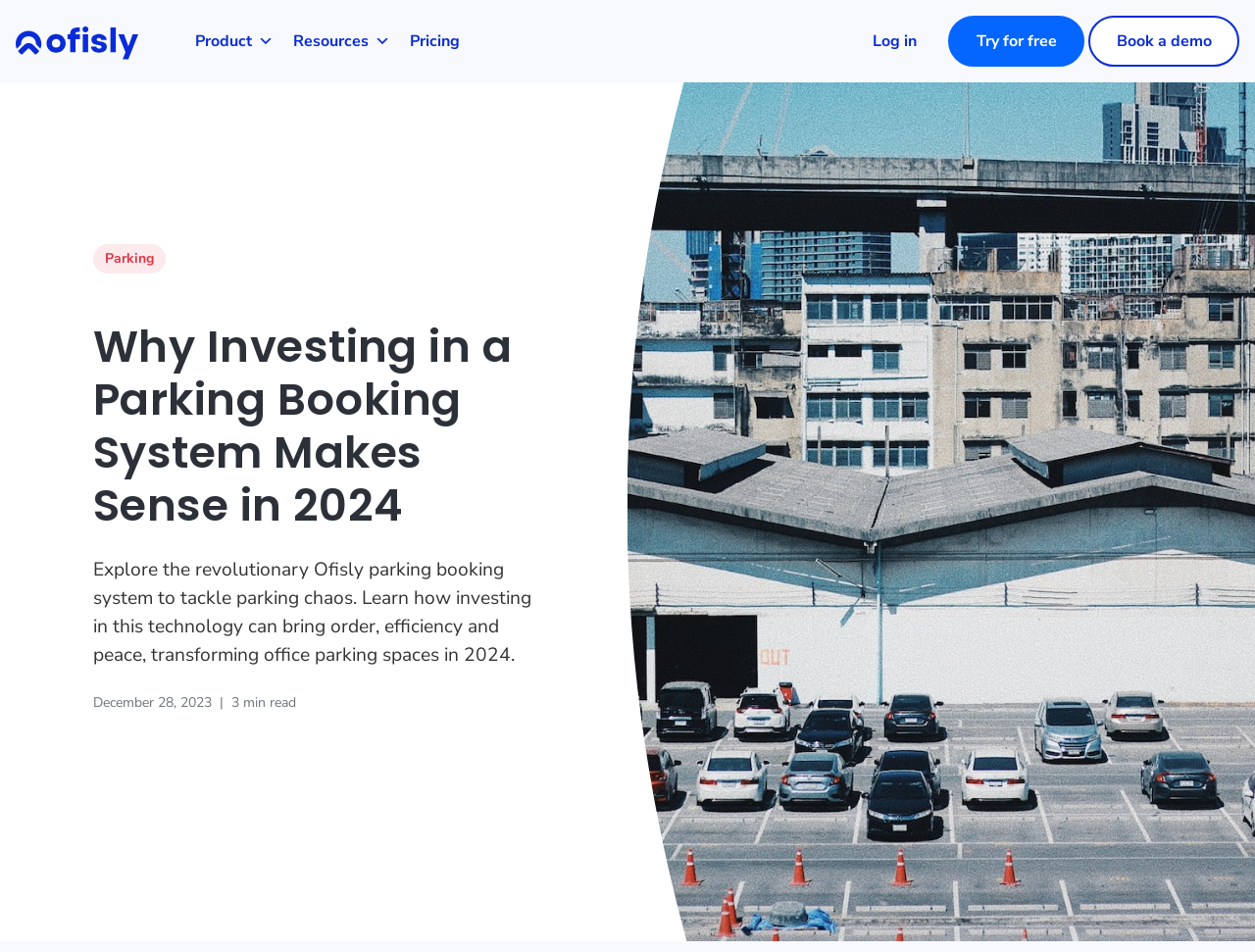Provide the bounding box coordinates of the area you need to click to execute the following instruction: "Click on the 'Try for free' button".

[0.767, 0.022, 0.853, 0.065]